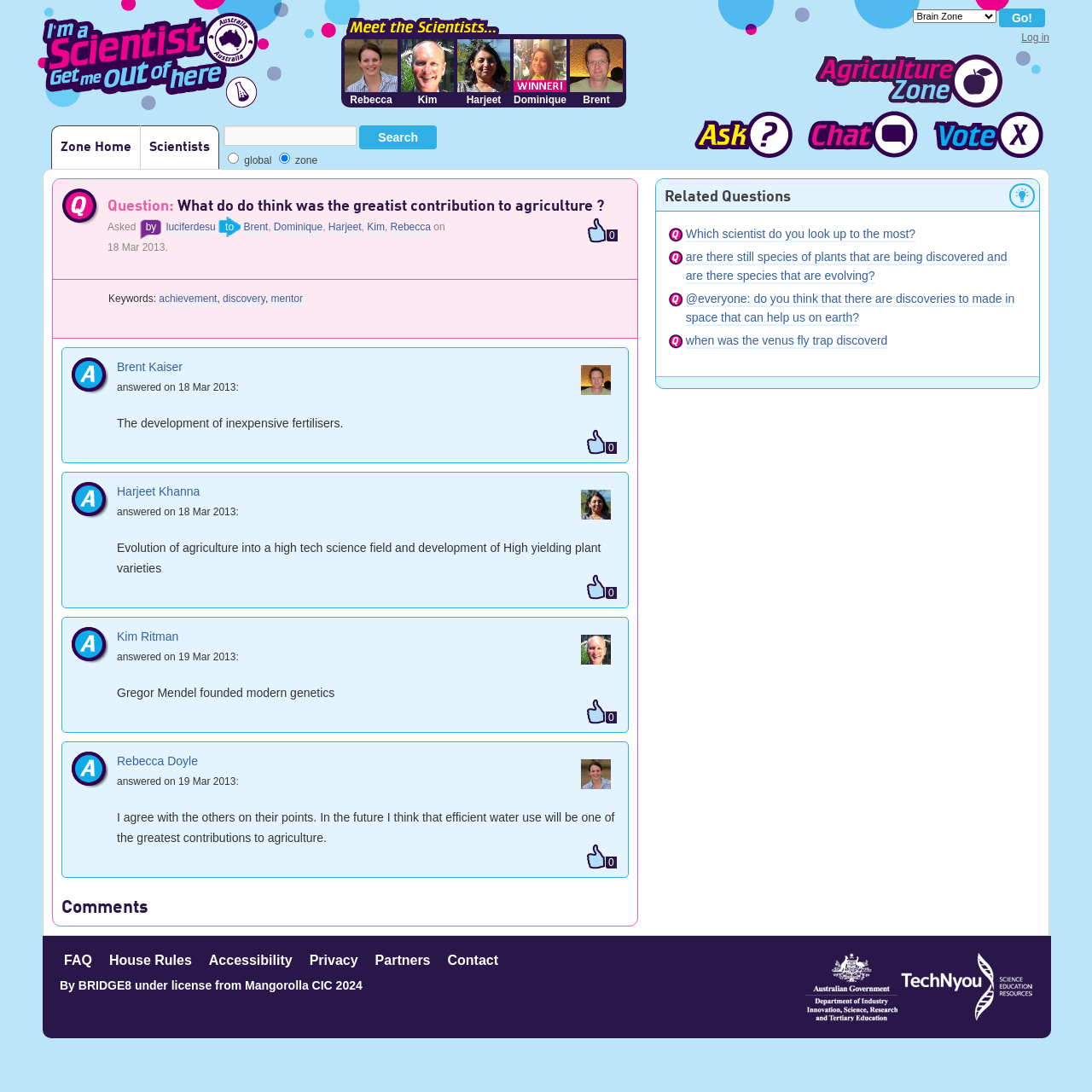How many related questions are listed on the webpage?
Analyze the image and provide a thorough answer to the question.

The webpage lists 4 related questions, including 'Which scientist do you look up to the most?', 'are there still species of plants that are being discovered and are there species that are evolving?', '@everyone: do you think that there are discoveries to made in space that can help us on earth?', and 'when was the venus fly trap discoverd'.